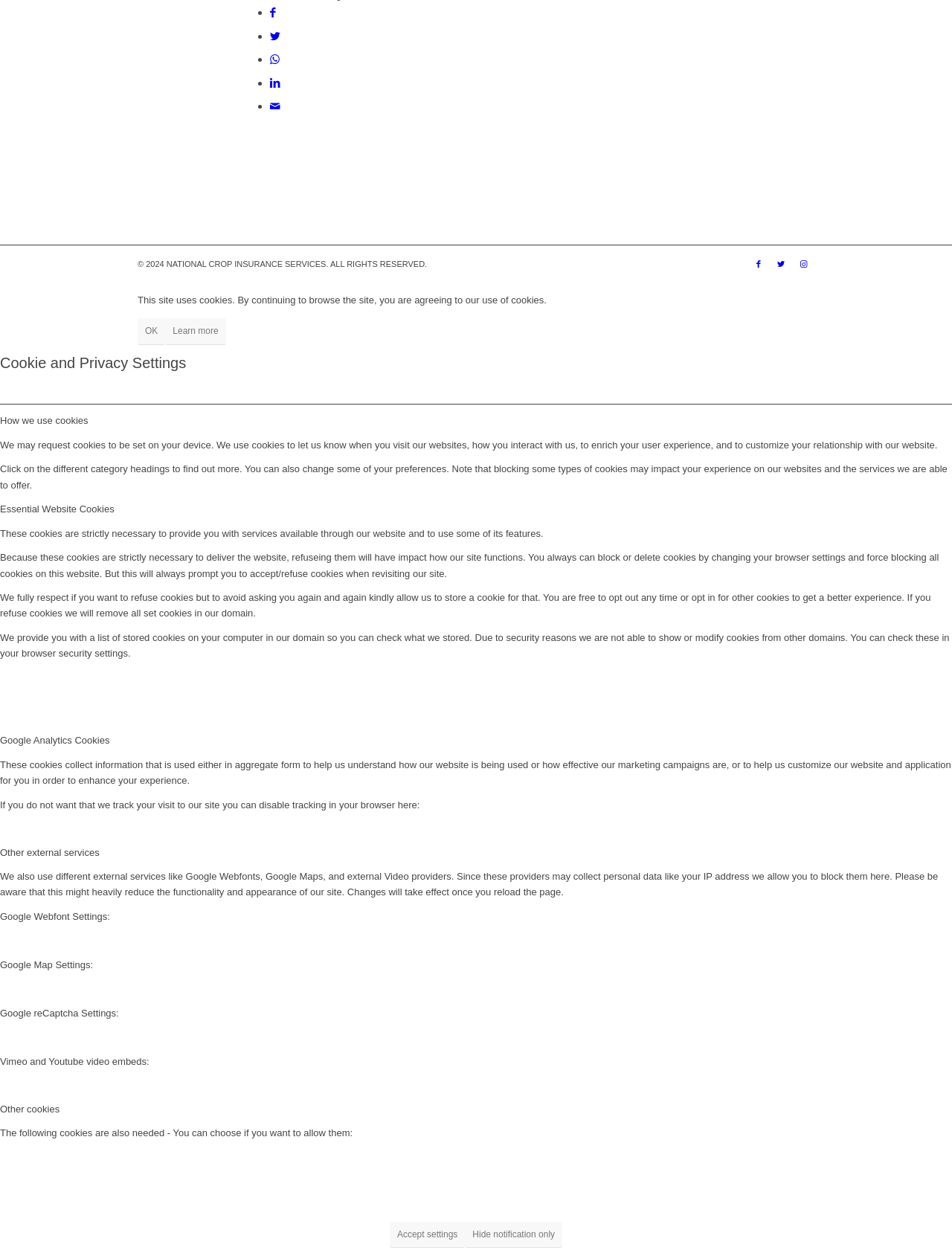How many hidden links are available?
Answer the question using a single word or phrase, according to the image.

6